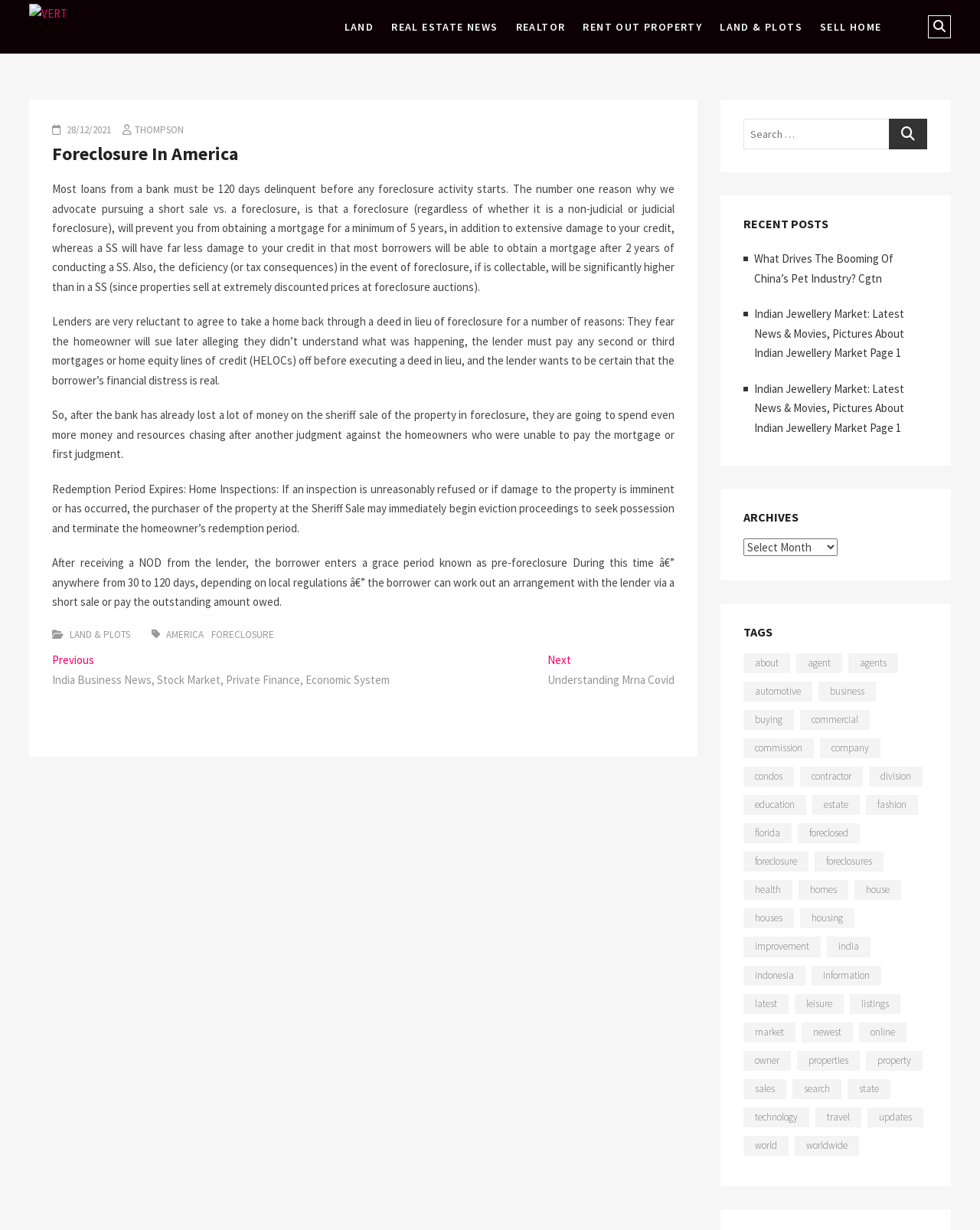What is the text of the button in the search section?
Please answer the question with a detailed and comprehensive explanation.

I looked at the search section and found the button element, which has the text ' Search …'.